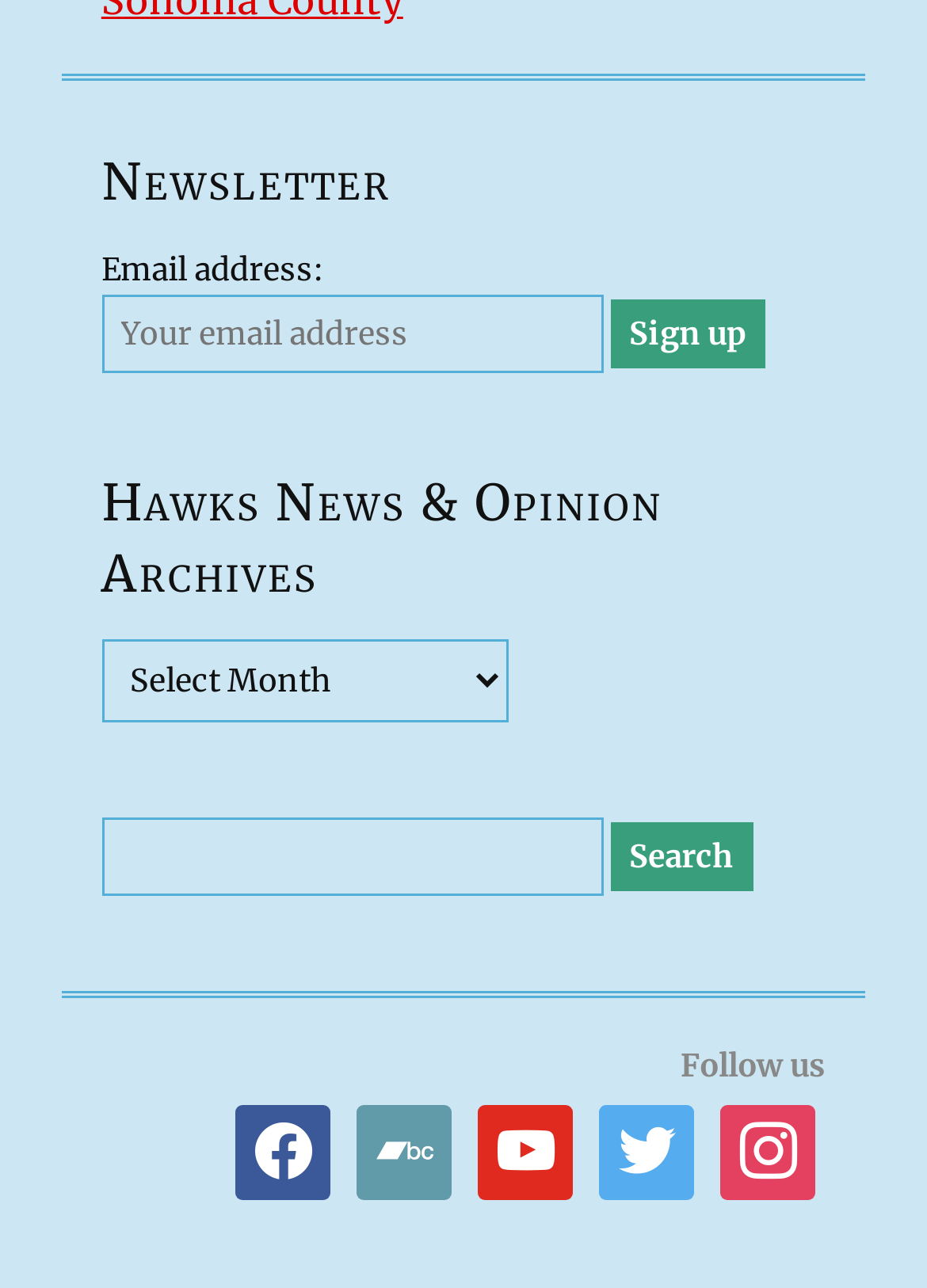What is the purpose of the textbox at the top?
Refer to the image and answer the question using a single word or phrase.

Email address